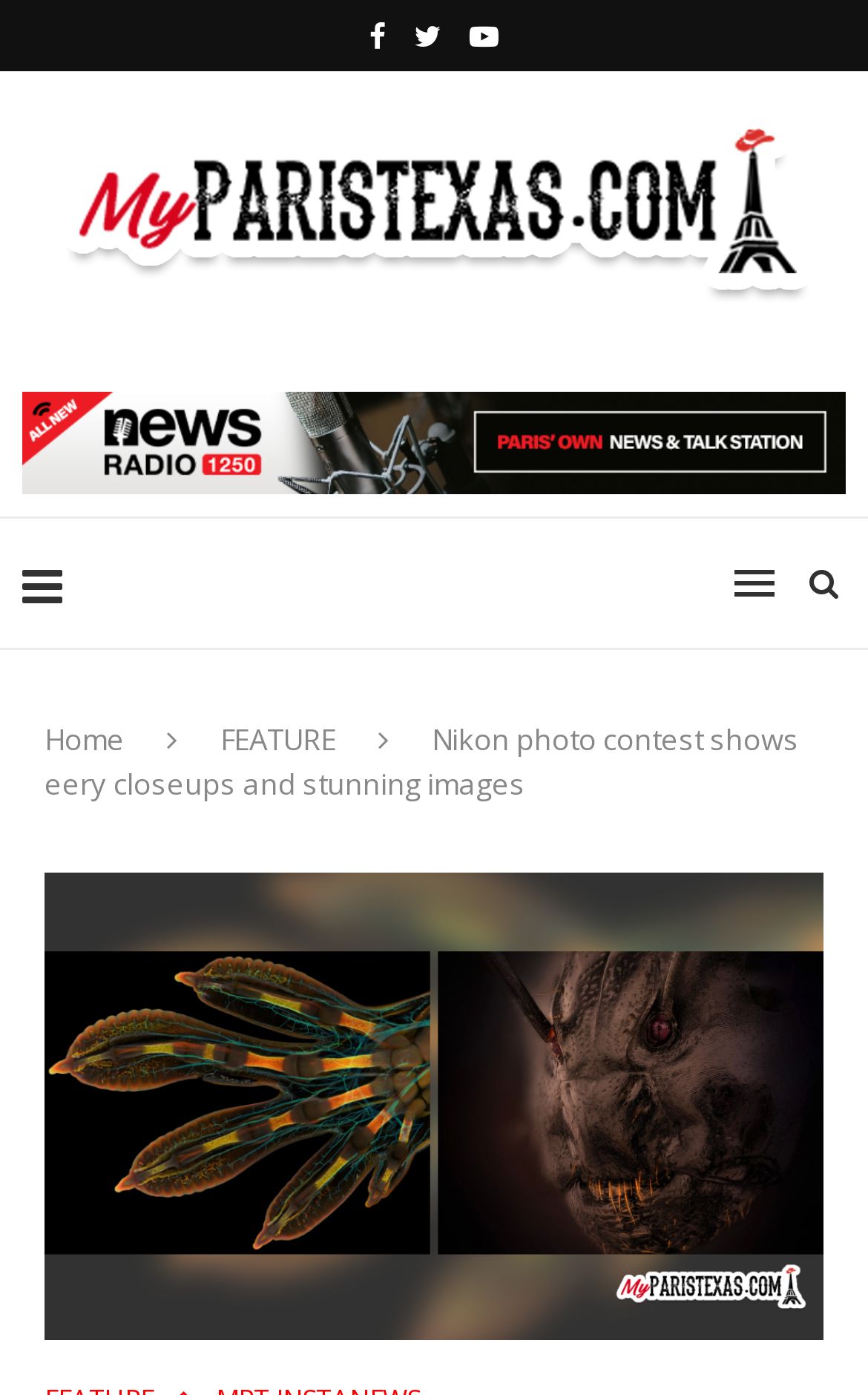Provide the bounding box coordinates of the HTML element this sentence describes: "parent_node: FEATUREMPT INSTANEWS".

[0.051, 0.625, 0.949, 0.96]